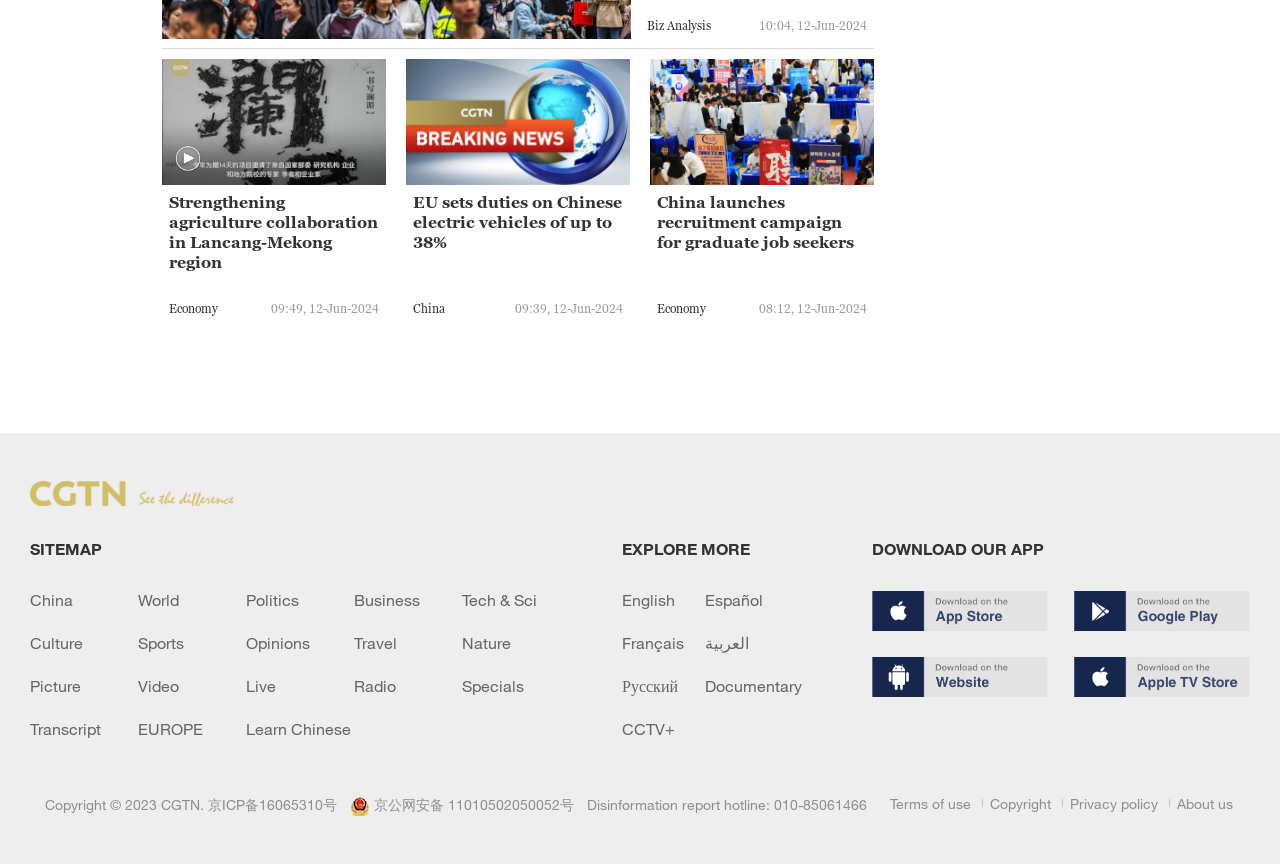What is the topic of the first news article?
Using the information from the image, provide a comprehensive answer to the question.

The first news article is displayed below the current time, with an image and a heading that reads 'Strengthening agriculture collaboration in Lancang-Mekong region', which is the topic of the article.